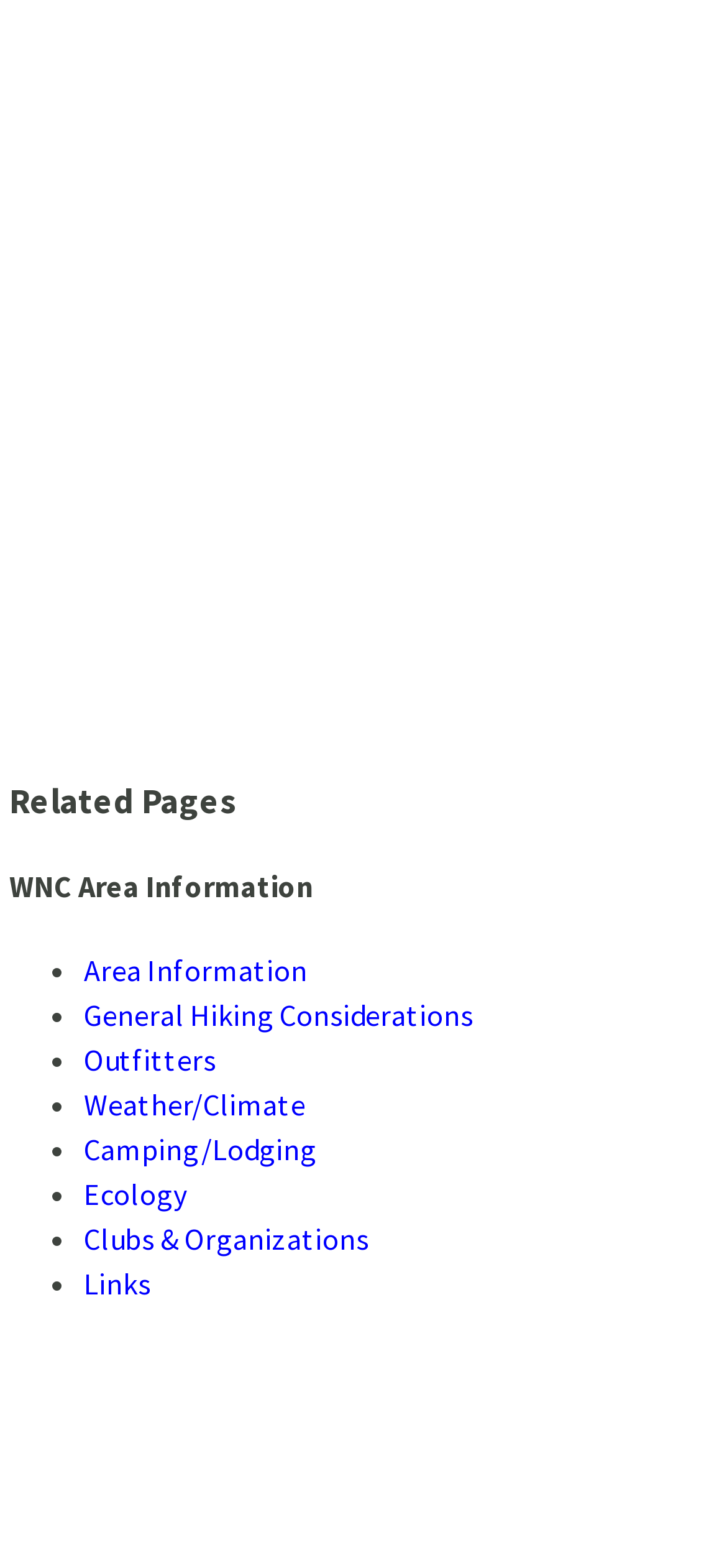Please answer the following question using a single word or phrase: 
How many list markers are there?

9